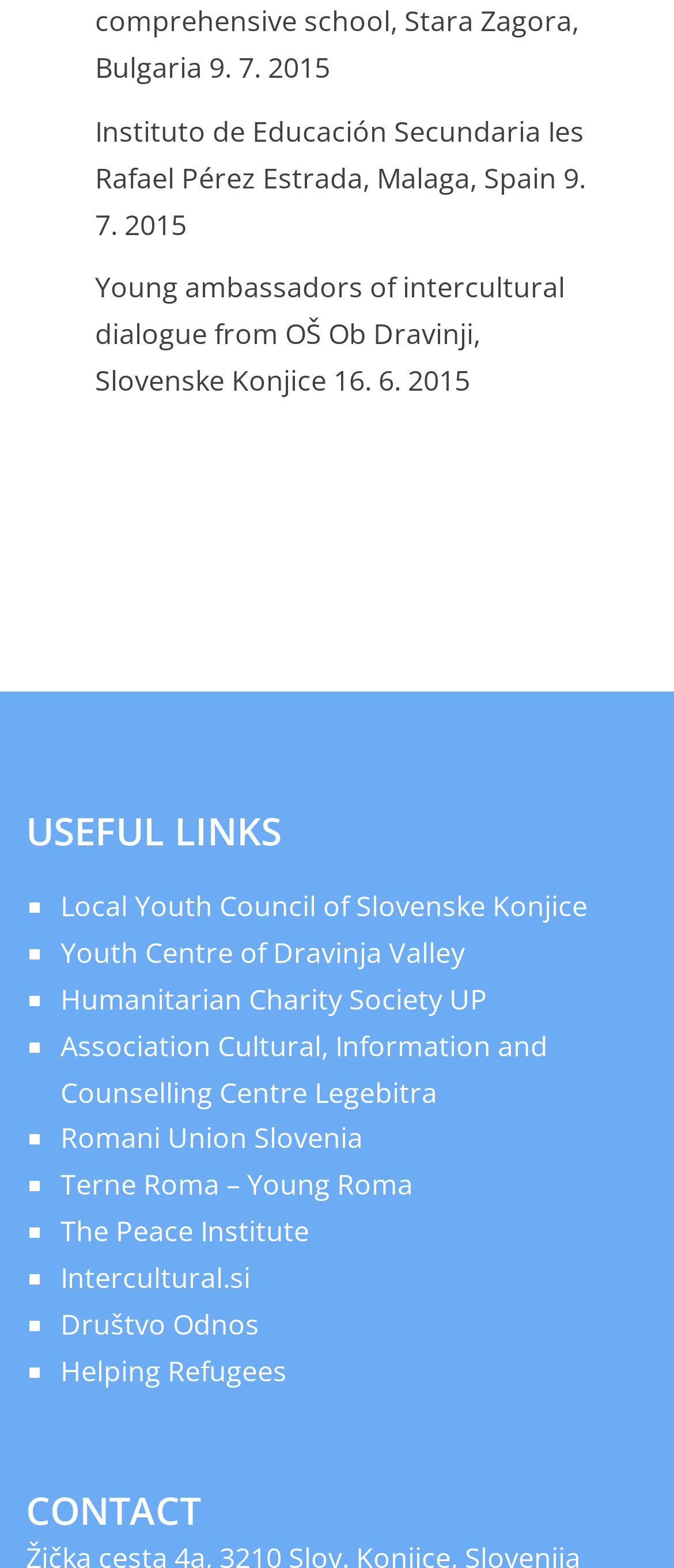Kindly determine the bounding box coordinates for the clickable area to achieve the given instruction: "Visit Instituto de Educación Secundaria Ies Rafael Pérez Estrada, Malaga, Spain".

[0.141, 0.071, 0.867, 0.125]